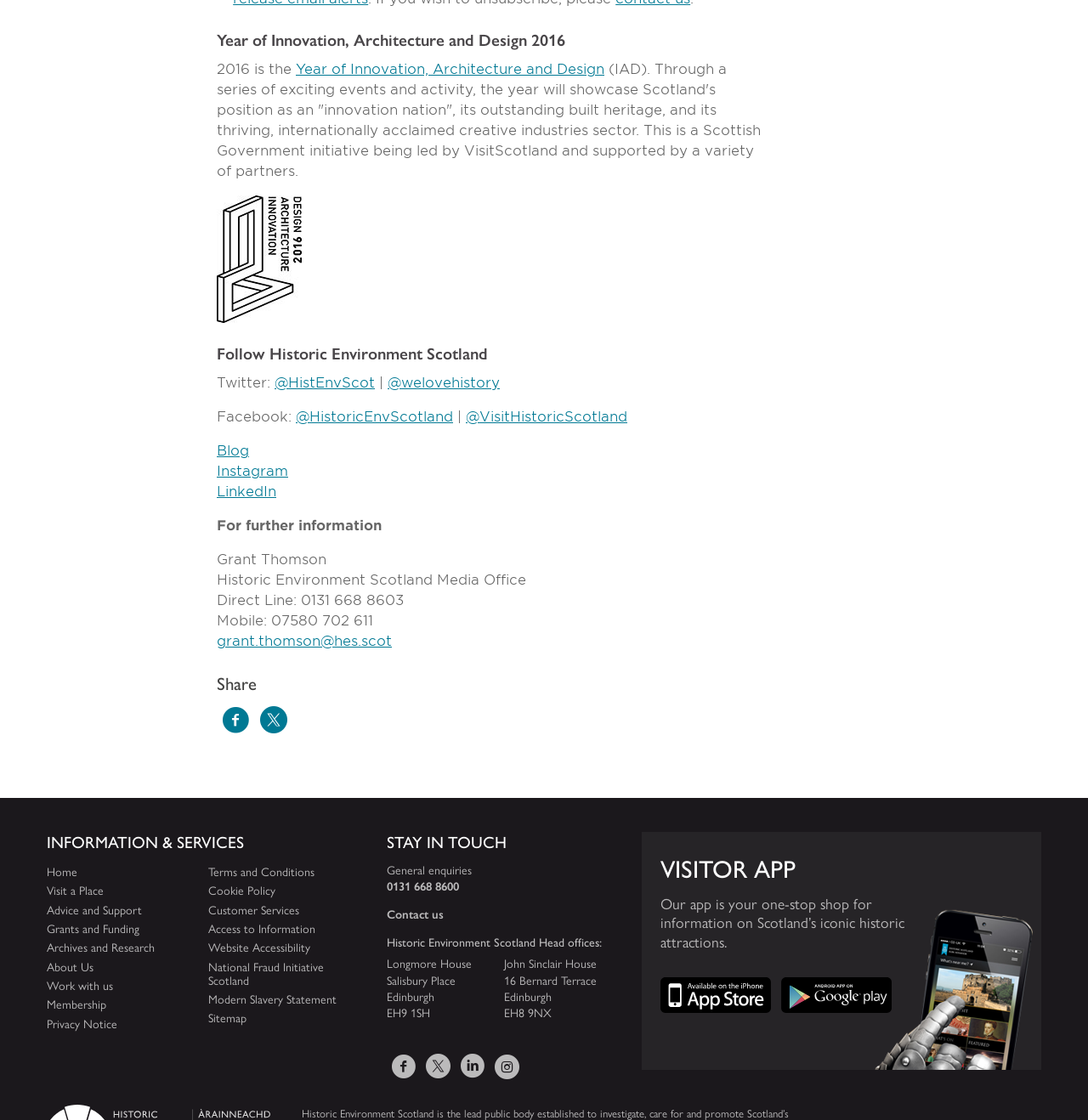What is the name of the organization's Instagram account?
Provide a thorough and detailed answer to the question.

I found a link element with the OCR text 'Historic Environment Scotland on Instagram' which is likely the name of the organization's Instagram account.